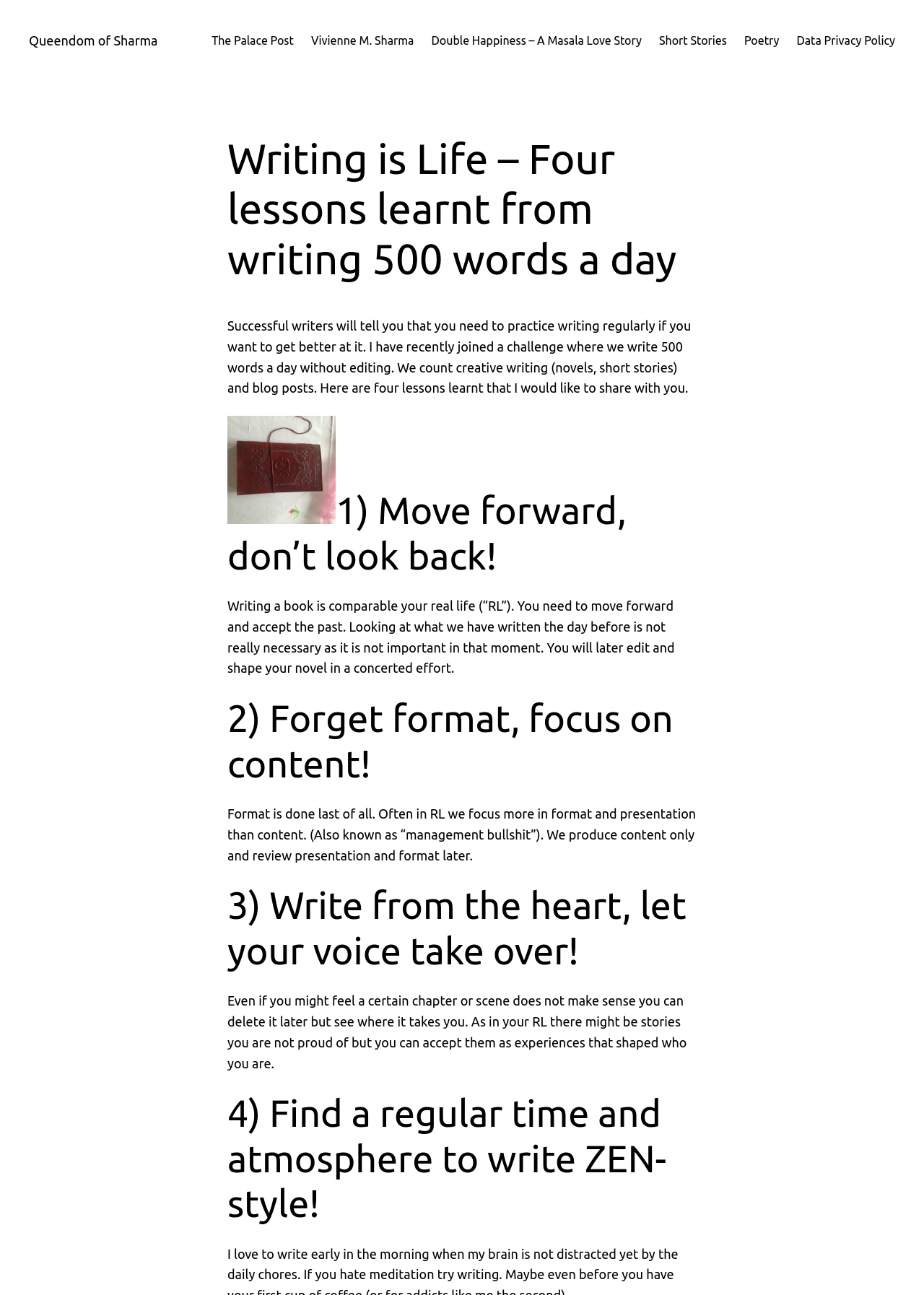Pinpoint the bounding box coordinates of the element that must be clicked to accomplish the following instruction: "Share on Facebook". The coordinates should be in the format of four float numbers between 0 and 1, i.e., [left, top, right, bottom].

None